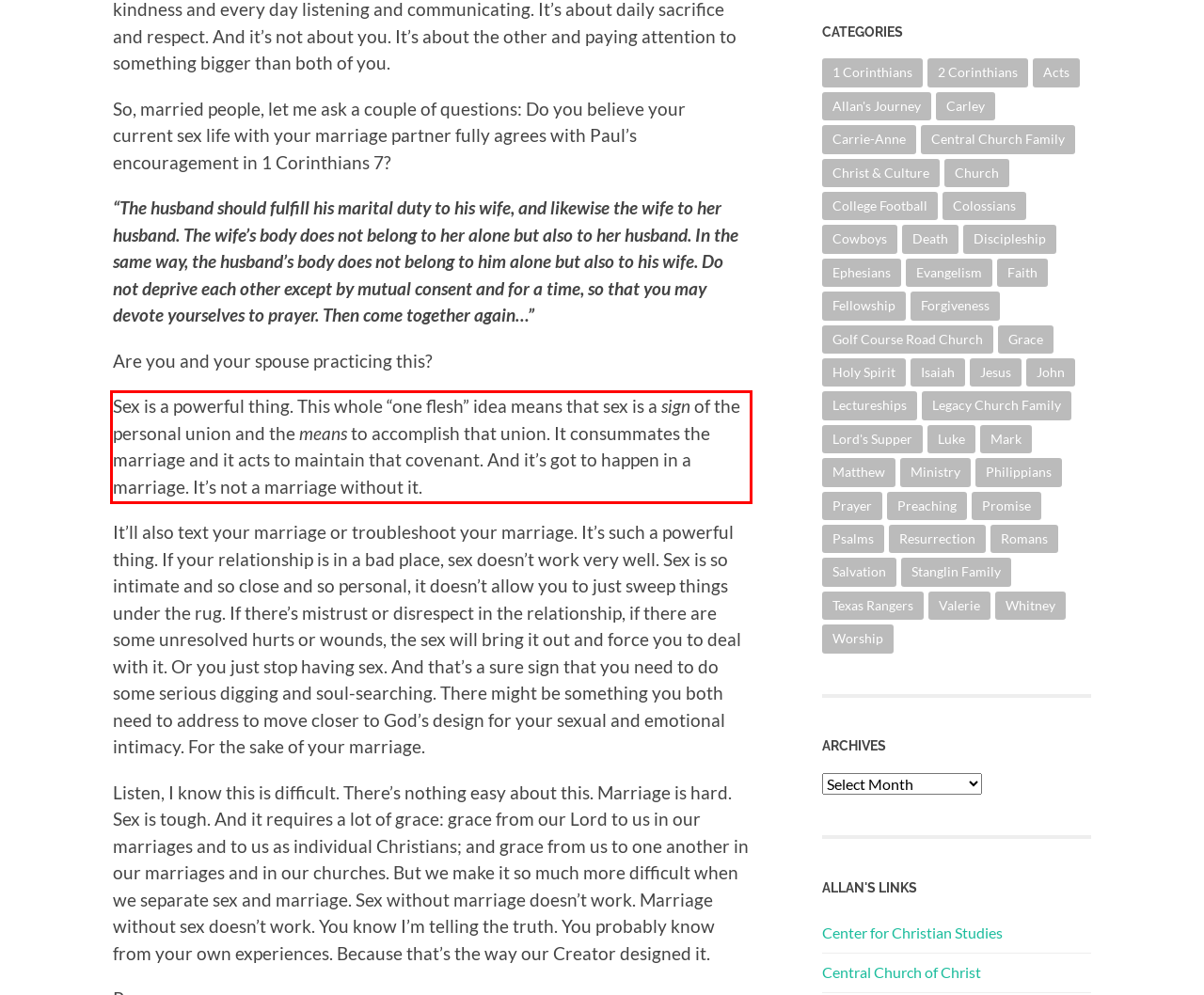Examine the screenshot of the webpage, locate the red bounding box, and generate the text contained within it.

Sex is a powerful thing. This whole “one flesh” idea means that sex is a sign of the personal union and the means to accomplish that union. It consummates the marriage and it acts to maintain that covenant. And it’s got to happen in a marriage. It’s not a marriage without it.